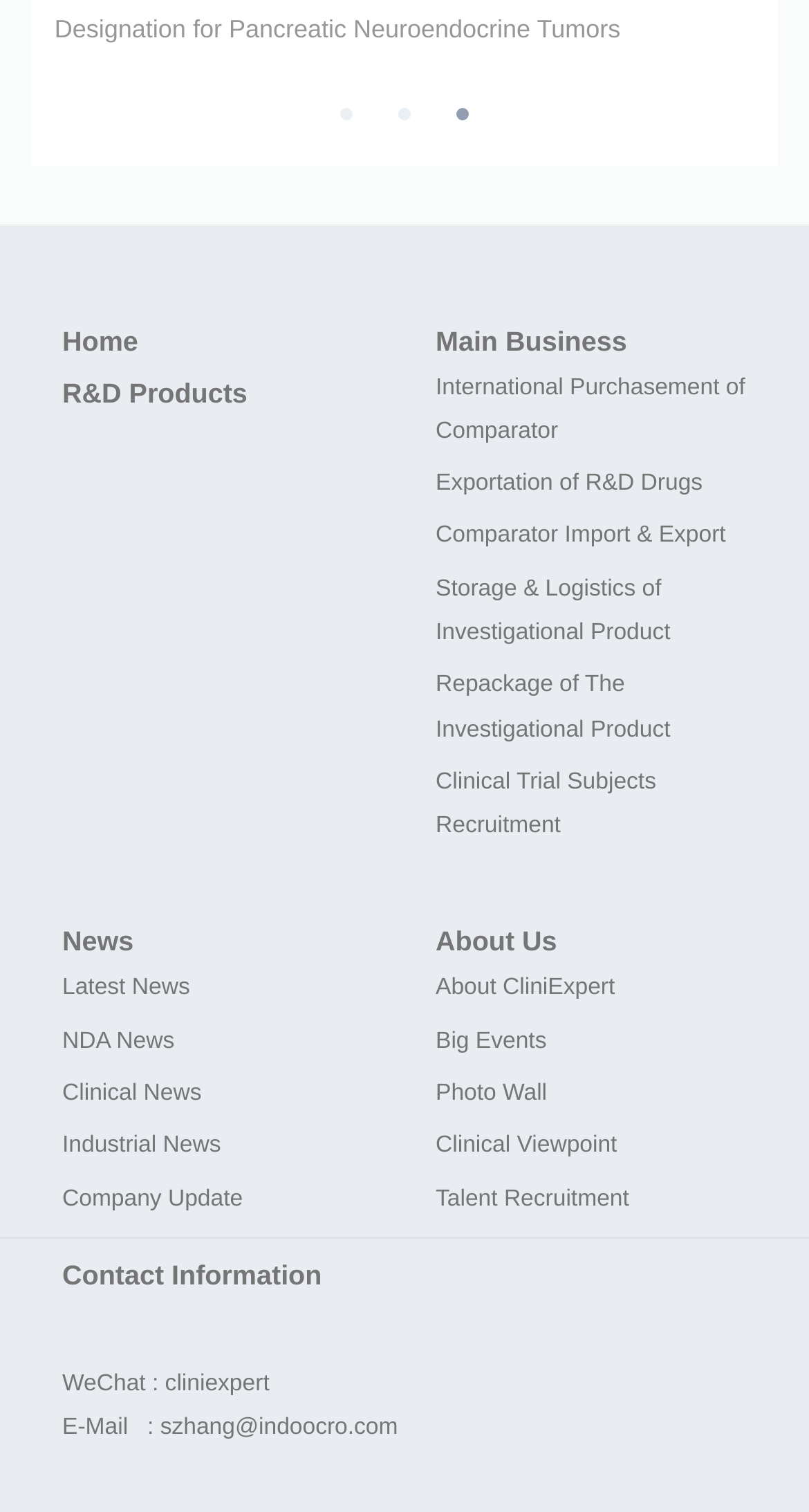Identify the bounding box for the described UI element: "Clinical Viewpoint".

[0.538, 0.75, 0.763, 0.766]